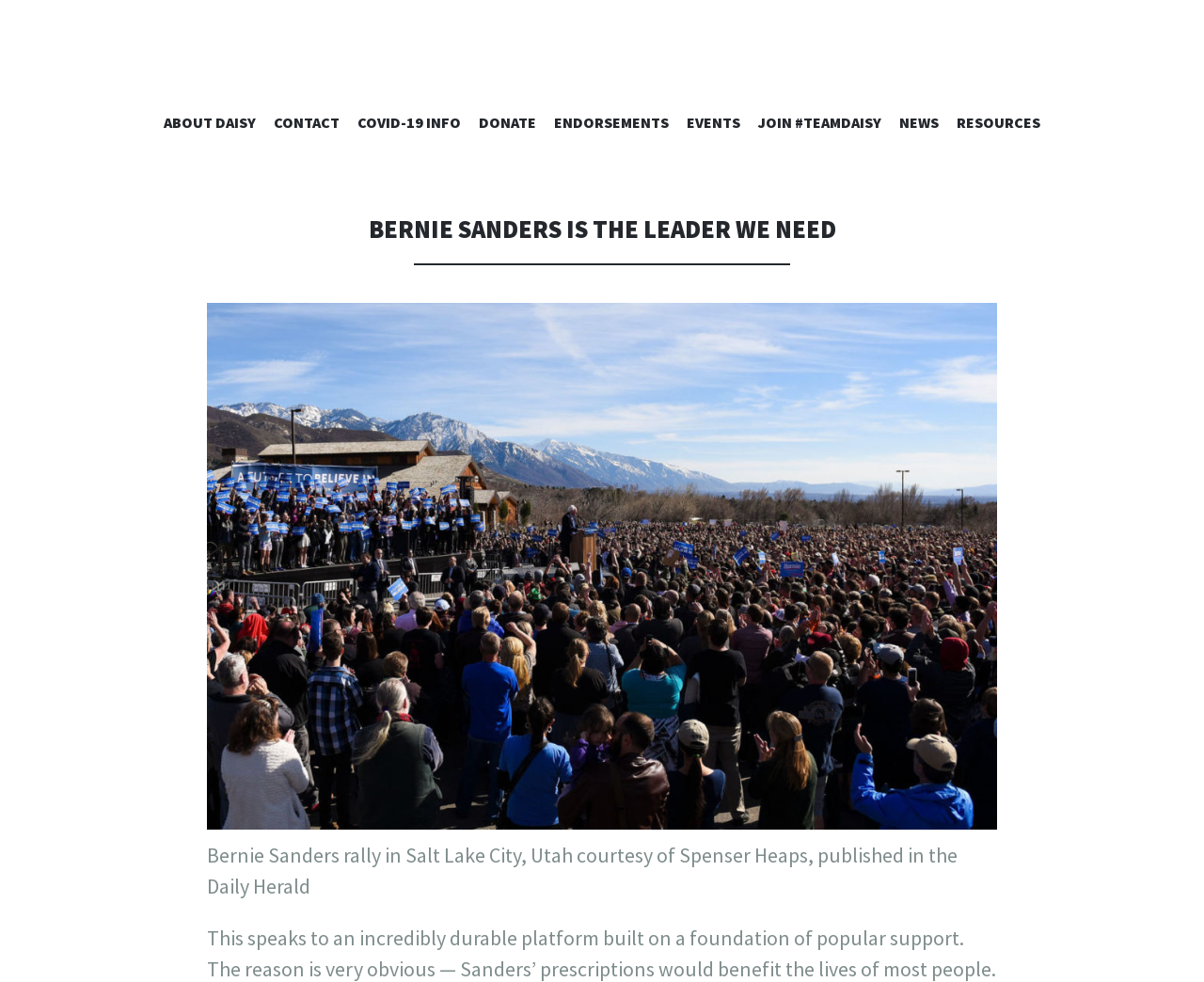What is the topic of the webpage?
Based on the visual, give a brief answer using one word or a short phrase.

Politics